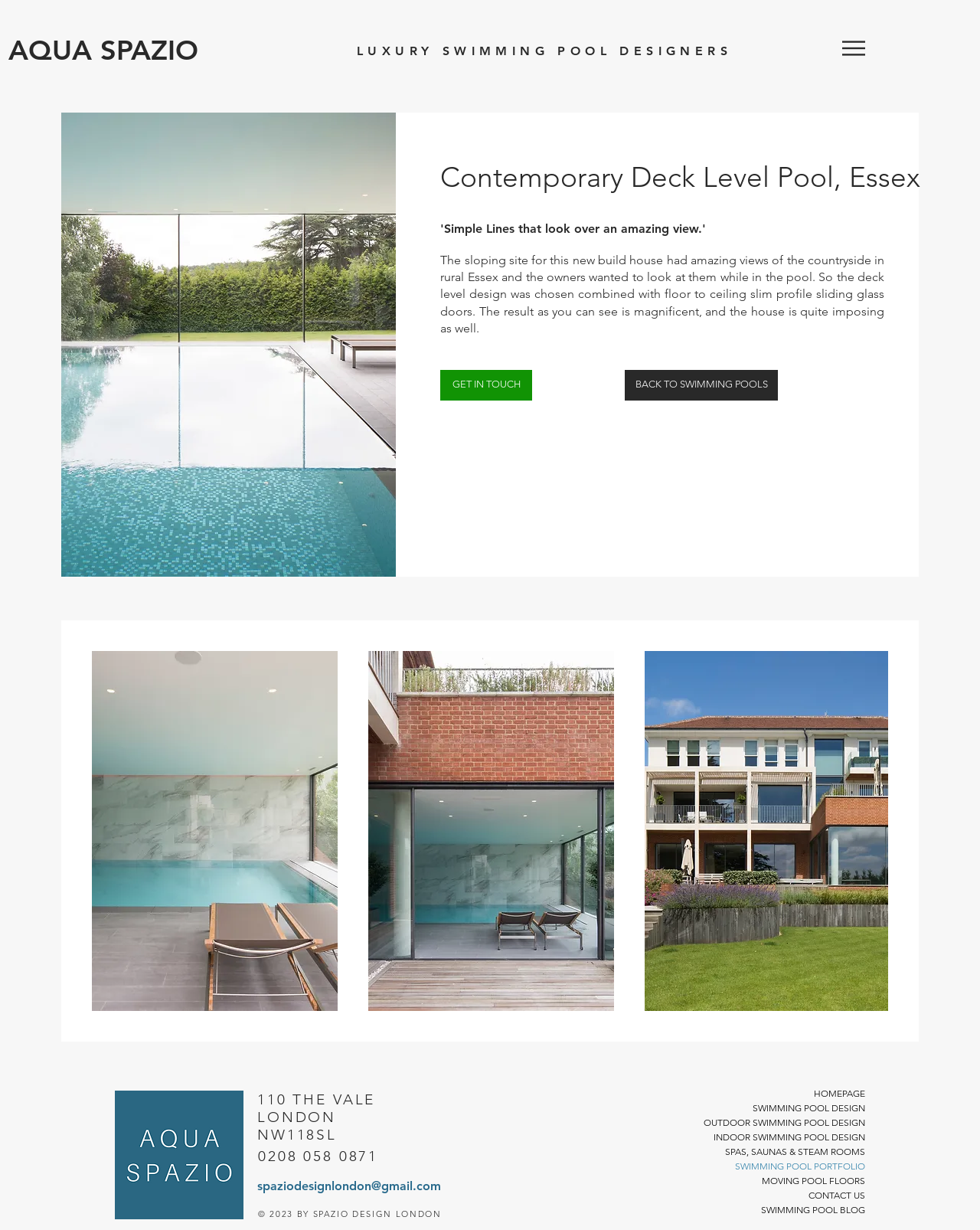Please determine the bounding box coordinates of the element to click on in order to accomplish the following task: "Go to 'SWIMMING POOL PORTFOLIO'". Ensure the coordinates are four float numbers ranging from 0 to 1, i.e., [left, top, right, bottom].

[0.773, 0.942, 0.883, 0.954]